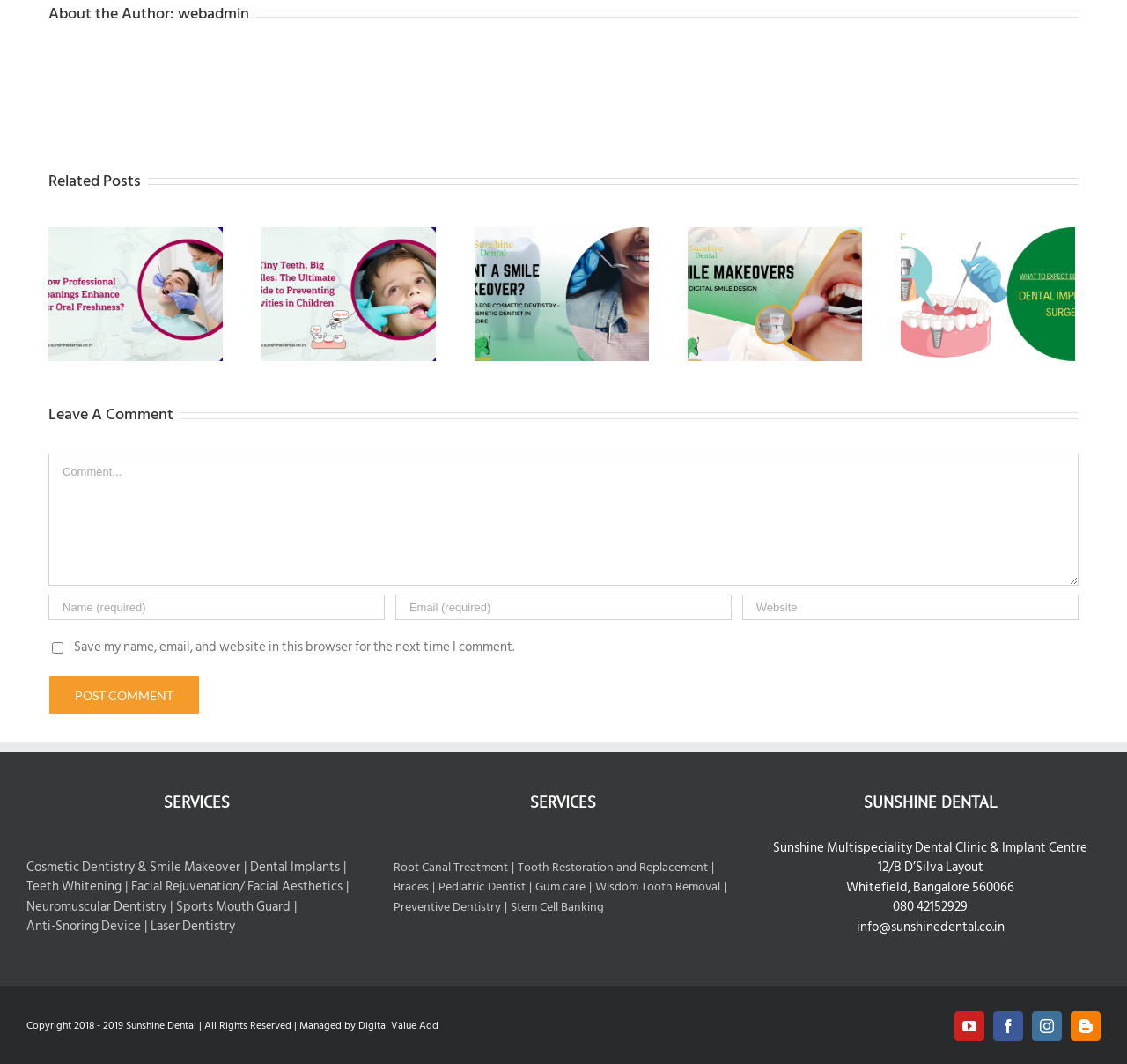Predict the bounding box of the UI element based on this description: "Info@MichaelDanielHo.com".

None